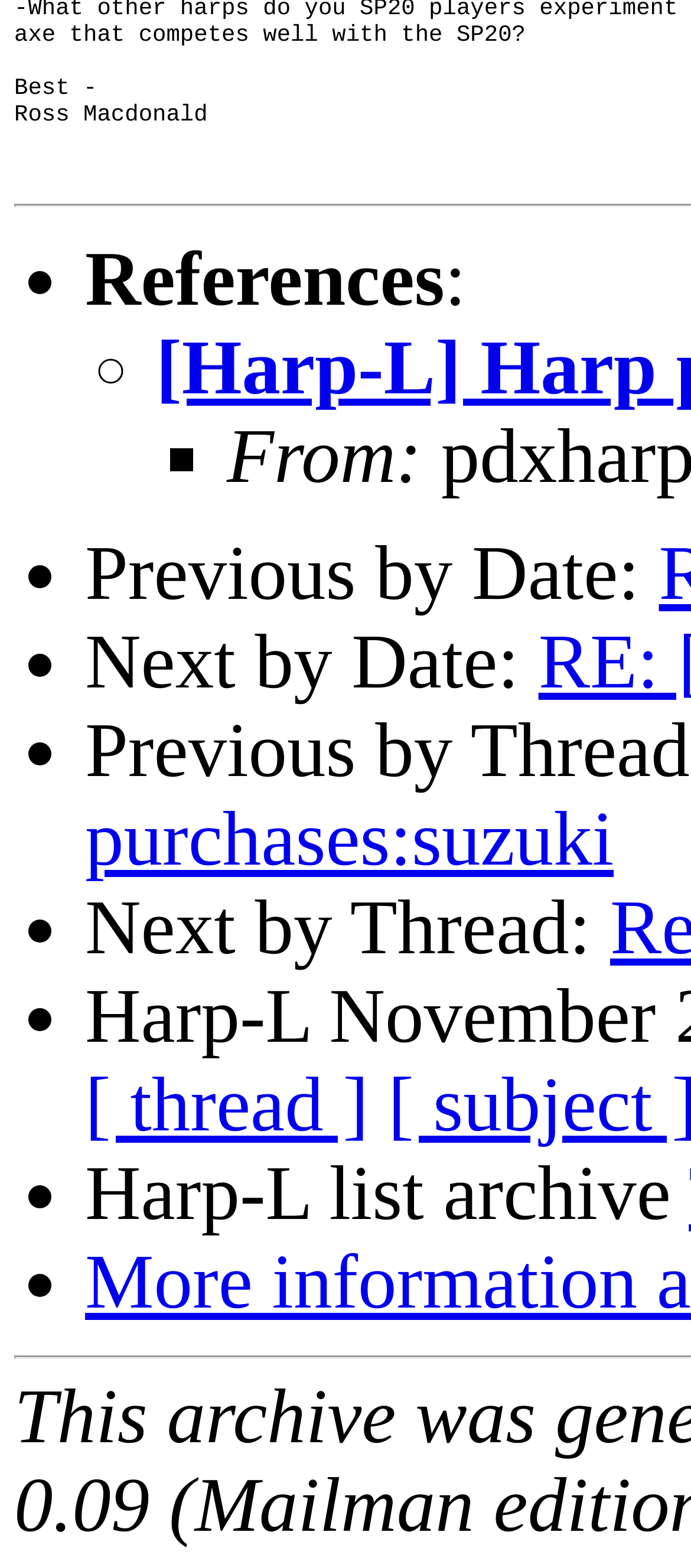Carefully examine the image and provide an in-depth answer to the question: How many list markers are there?

I counted the number of list markers on the webpage, which are represented by '•', '◦', and '■' symbols. There are 9 list markers in total.